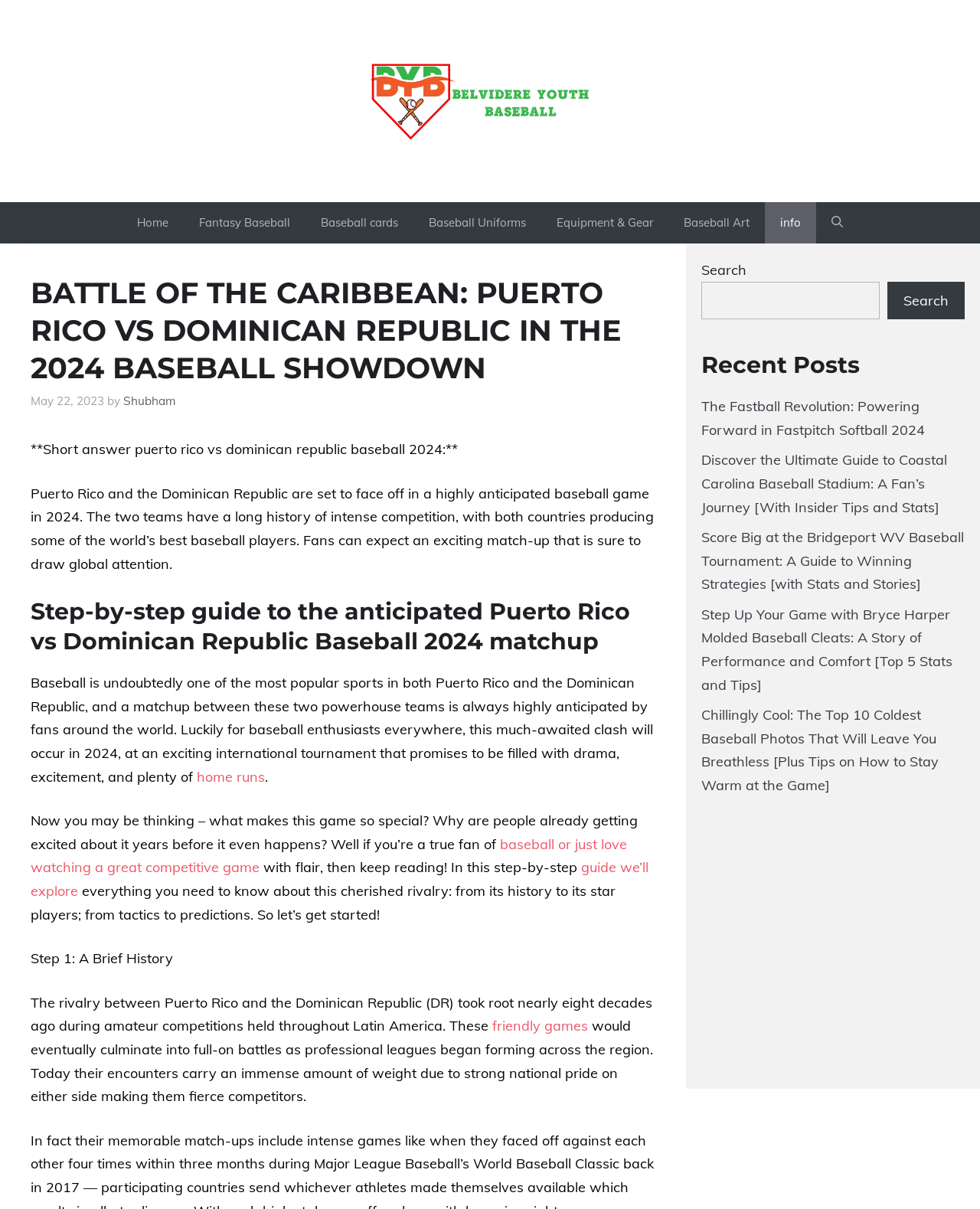What is the topic of the main article?
Refer to the image and provide a one-word or short phrase answer.

Puerto Rico vs Dominican Republic baseball 2024